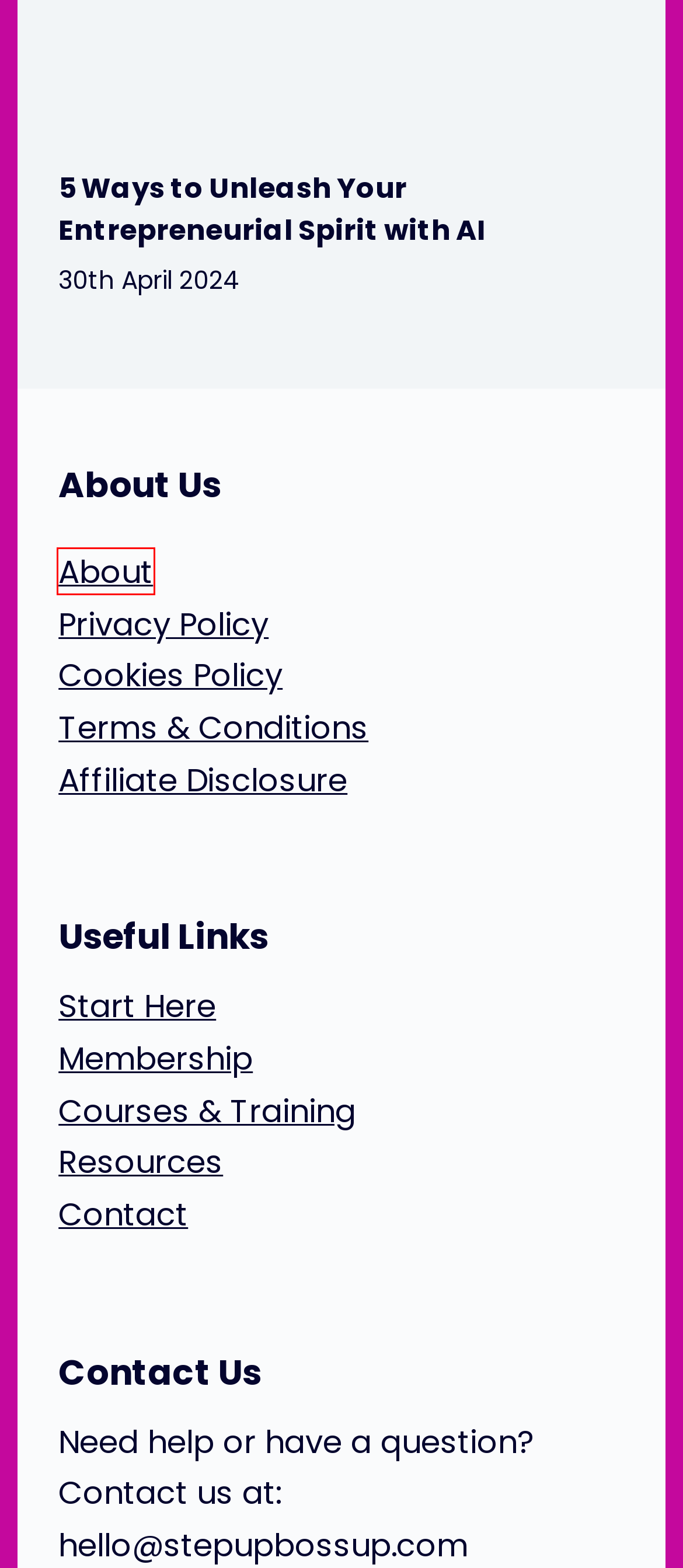Observe the screenshot of a webpage with a red bounding box highlighting an element. Choose the webpage description that accurately reflects the new page after the element within the bounding box is clicked. Here are the candidates:
A. Privacy Policy | Step Up Boss Up Society | Empowering & Supporting Women to Start Online Businesses
B. 5 Ways to Unleash Your Entrepreneurial Spirit with AI
C. 9 Simple Affiliate Marketing Tips for Newbies to Succeed
D. Cookie policy | Step Up Boss Up Society | Empowering & Supporting Women to Start Online Businesses
E. 9 Side Hustles for Women That Will Give You the Freedom to Live Life on Your Own Terms
F. 7 Types of Digital Products That Can Earn You Money While You Sleep
G. About Me | Step Up Boss Up Society | Empowering & Supporting Women to Start Online Businesses
H. Ready to Move On? 8 Essential Financial Factors to Consider Before Quitting Your Job

E